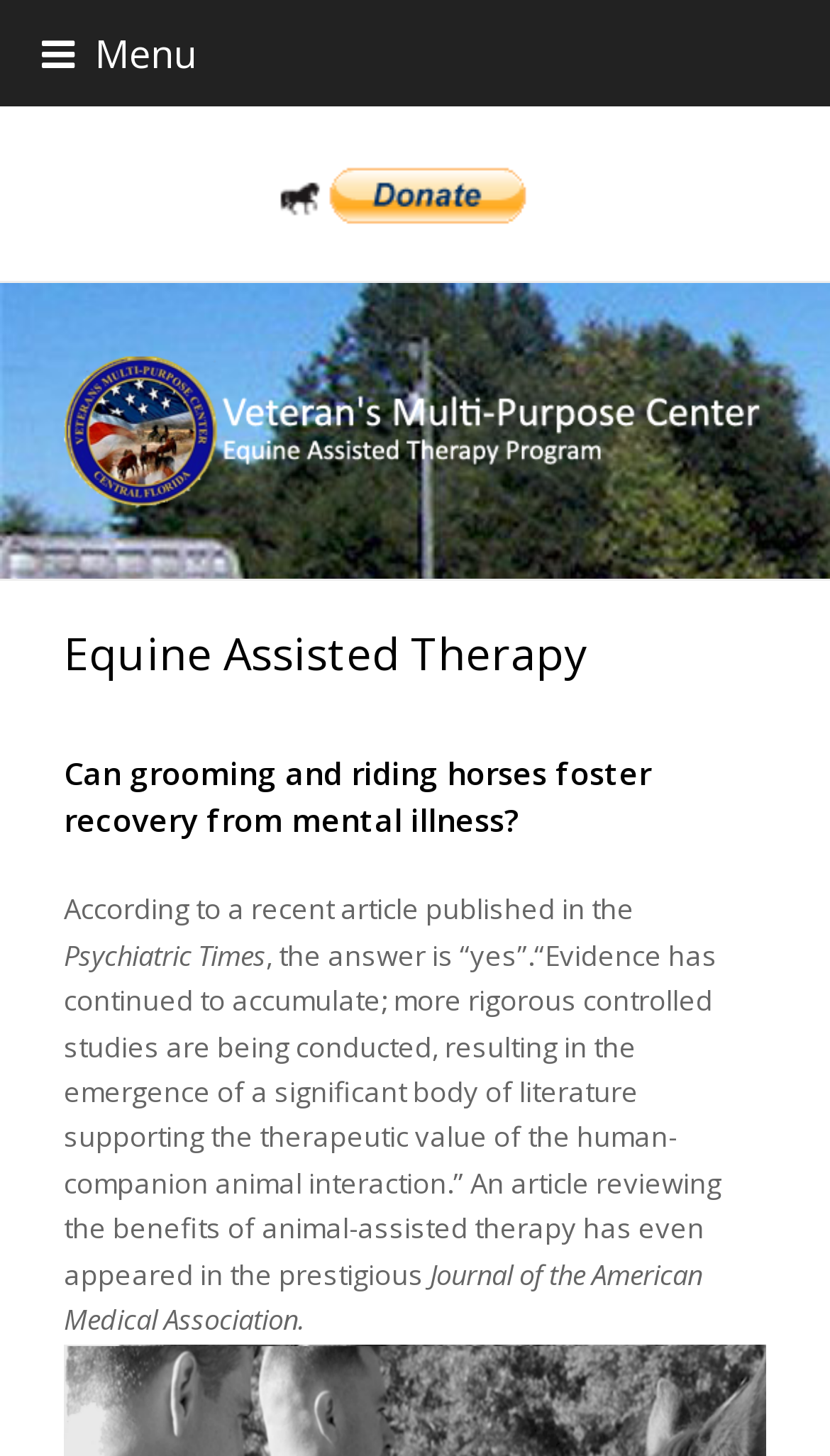What is the answer to the question of whether horses can foster recovery from mental illness?
Answer the question in as much detail as possible.

The webpage explicitly states that the answer to the question of whether horses can foster recovery from mental illness is 'yes', as mentioned in the heading and the subsequent text.